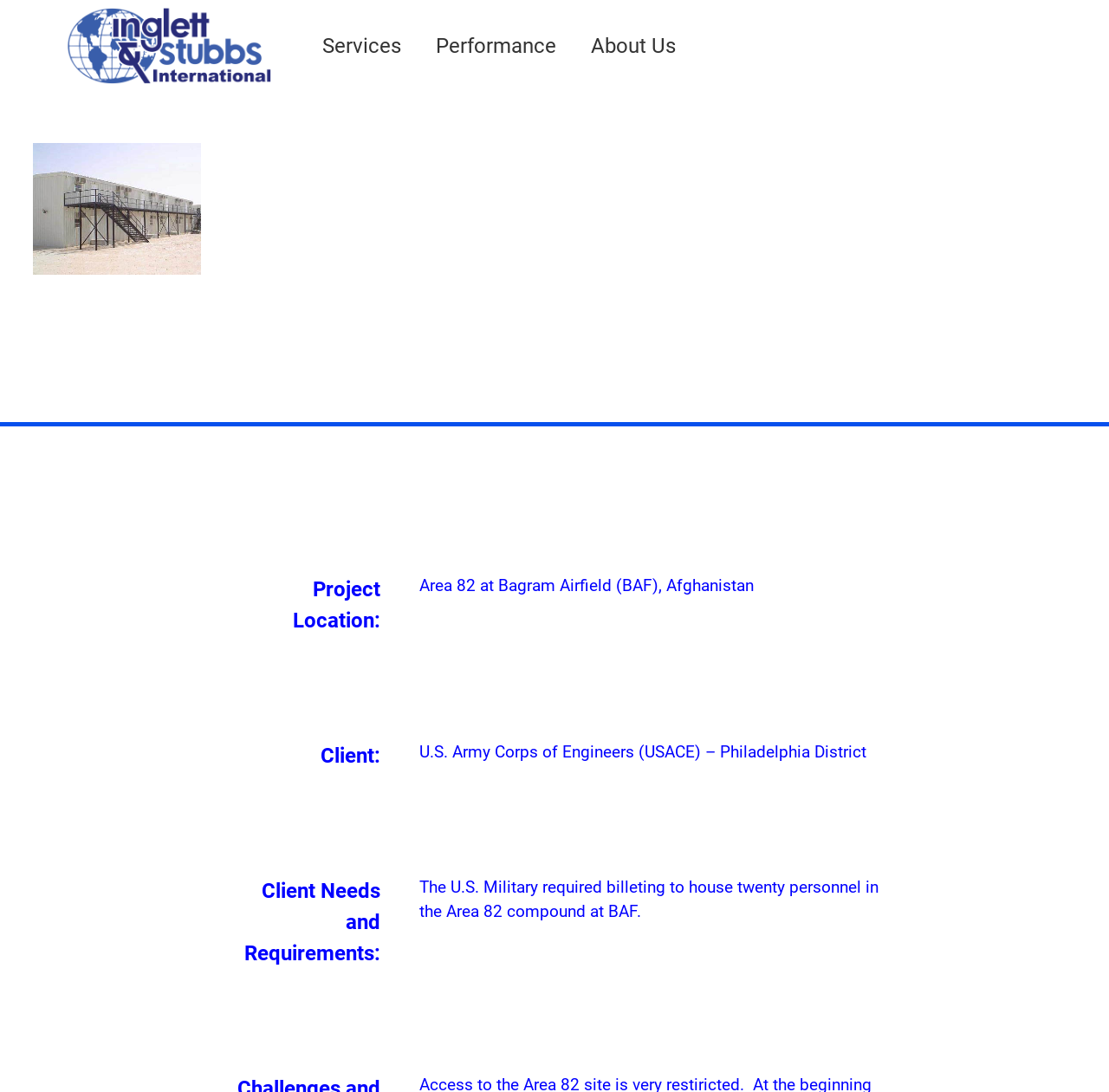Determine the bounding box for the HTML element described here: "Performance". The coordinates should be given as [left, top, right, bottom] with each number being a float between 0 and 1.

[0.377, 0.032, 0.517, 0.051]